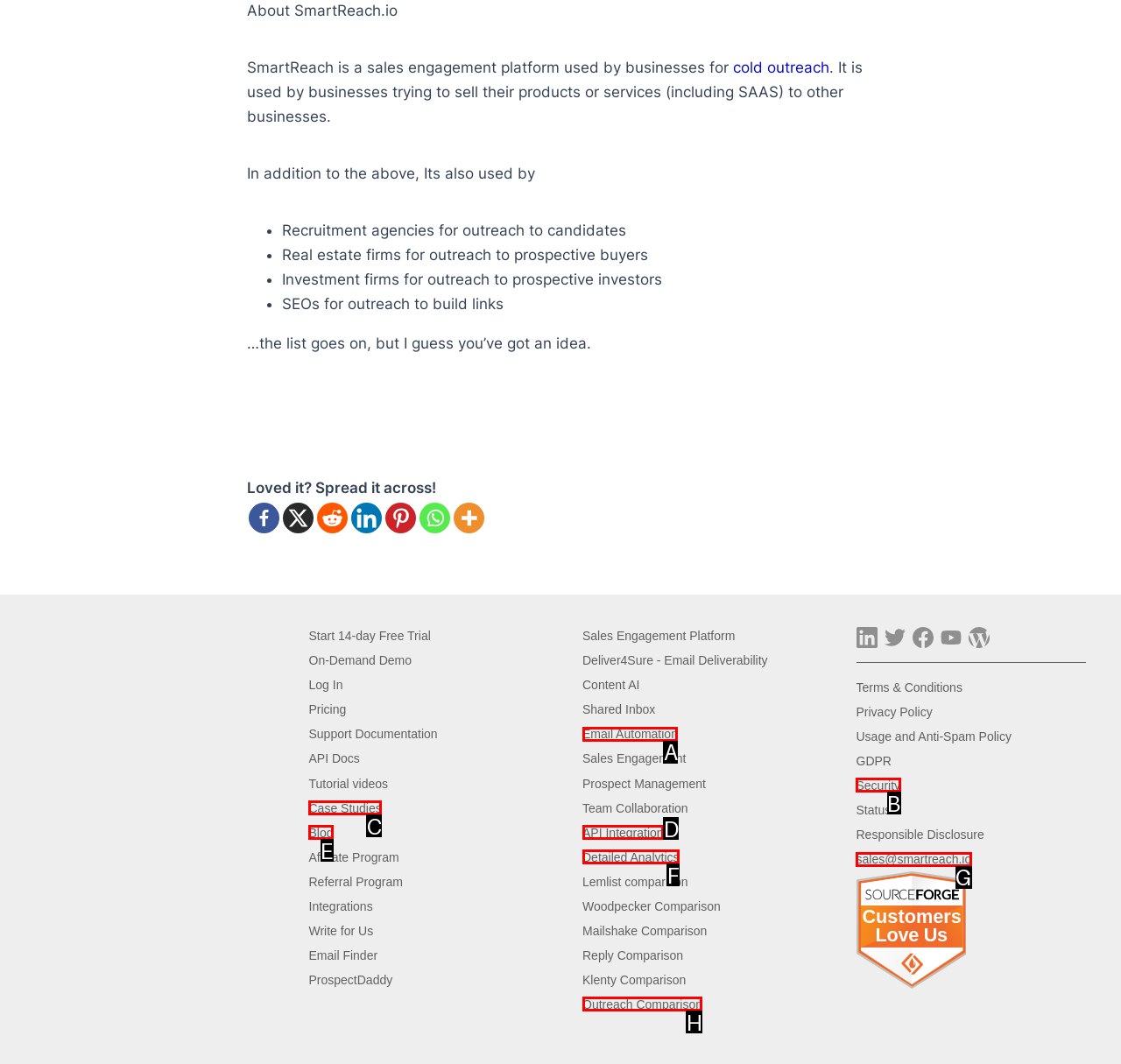Select the letter of the UI element you need to click on to fulfill this task: Check out the blog. Write down the letter only.

E